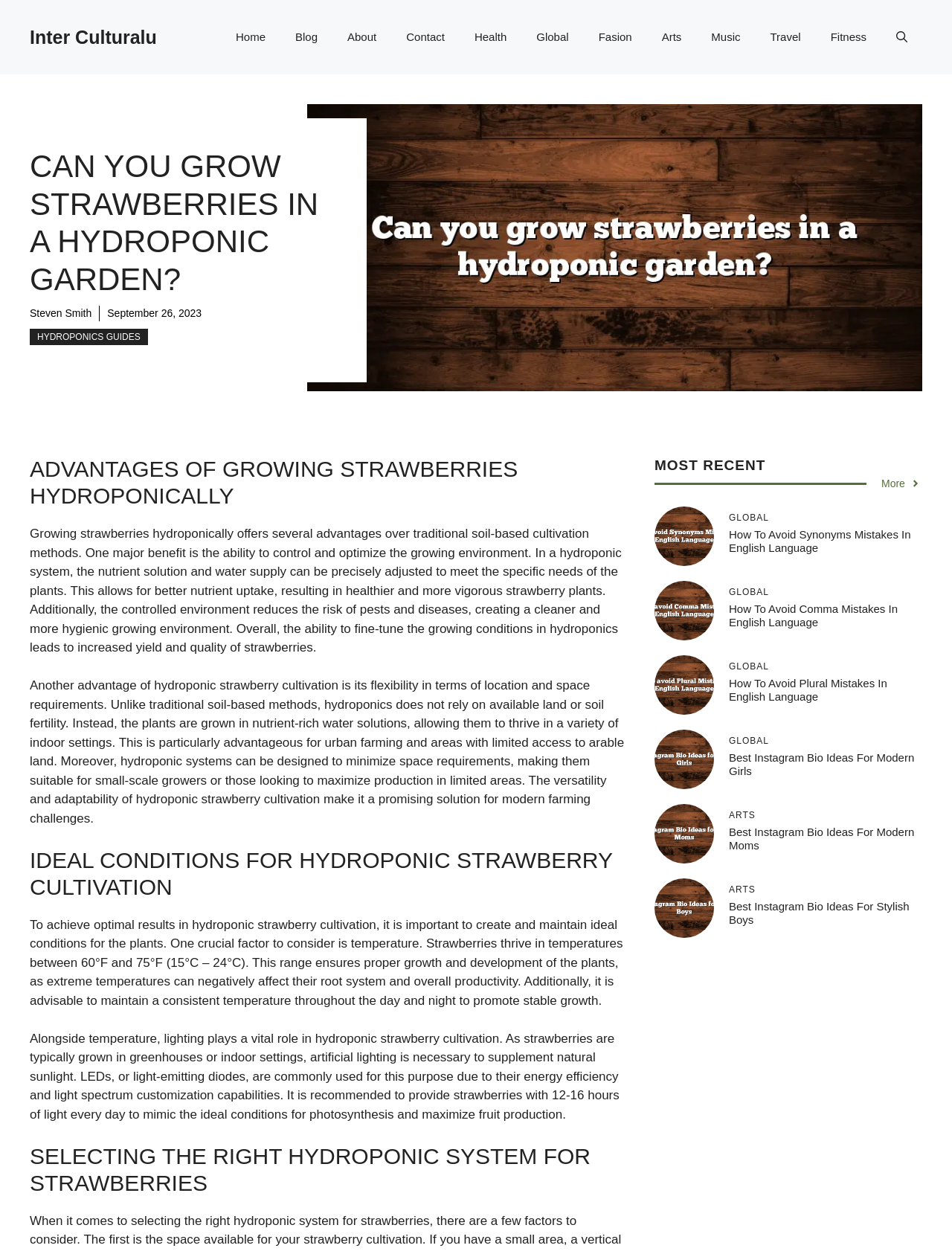Determine and generate the text content of the webpage's headline.

CAN YOU GROW STRAWBERRIES IN A HYDROPONIC GARDEN?